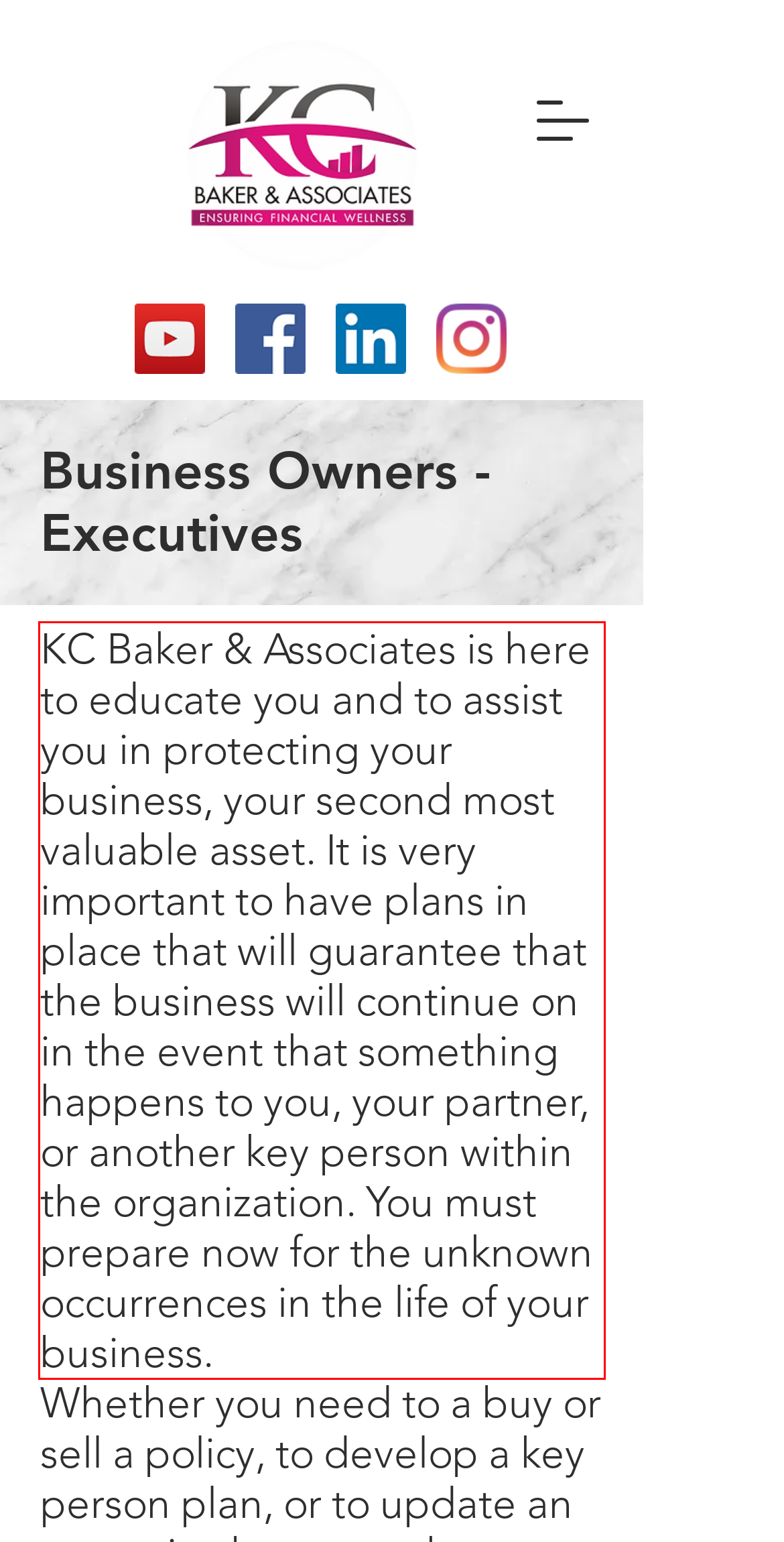You are looking at a screenshot of a webpage with a red rectangle bounding box. Use OCR to identify and extract the text content found inside this red bounding box.

KC Baker & Associates is here to educate you and to assist you in protecting your business, your second most valuable asset. It is very important to have plans in place that will guarantee that the business will continue on in the event that something happens to you, your partner, or another key person within the organization. You must prepare now for the unknown occurrences in the life of your business.